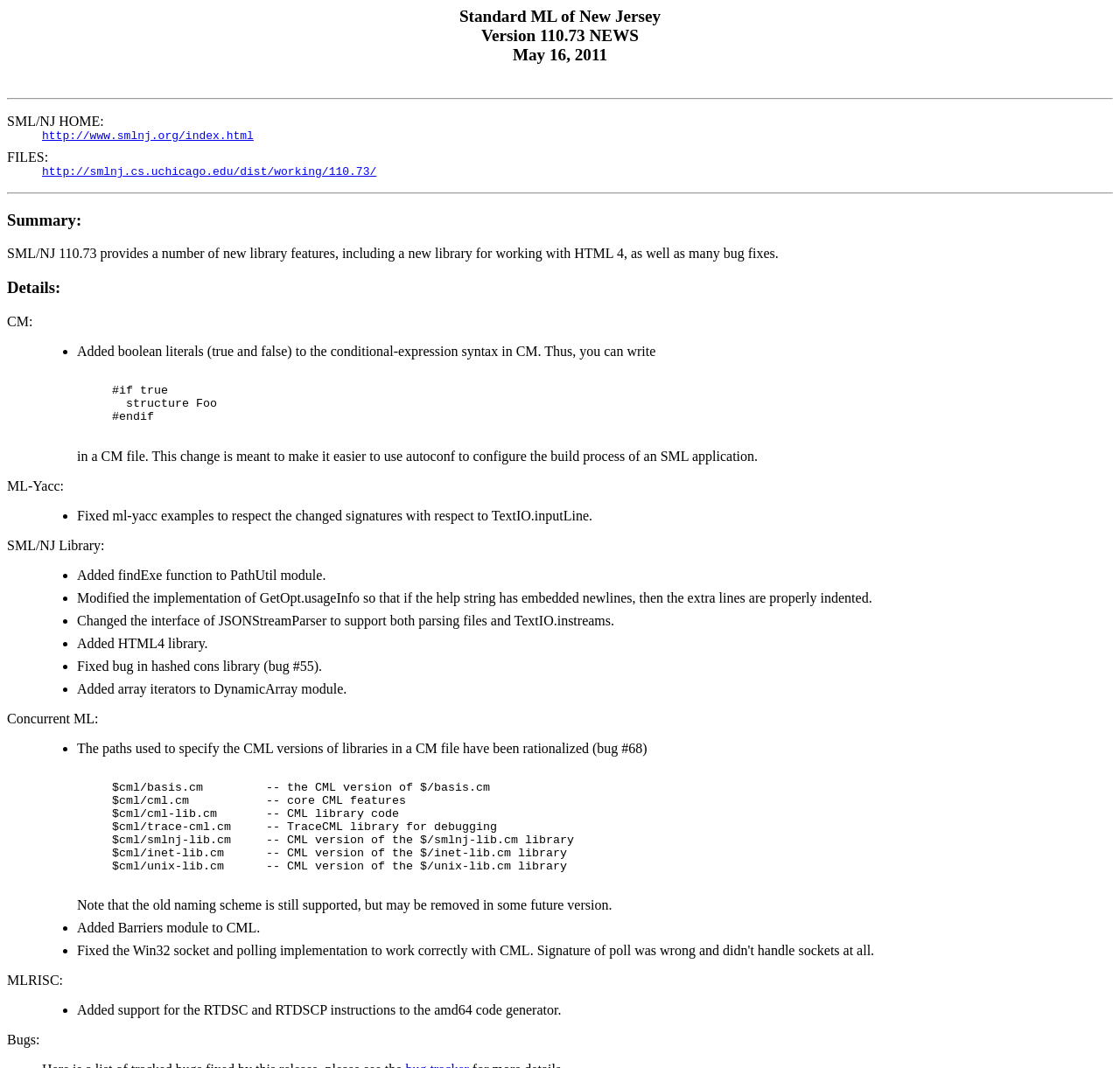What is the purpose of the findExe function in PathUtil module?
Please describe in detail the information shown in the image to answer the question.

The webpage mentions that the findExe function was added to the PathUtil module, but it does not specify the purpose of this function.